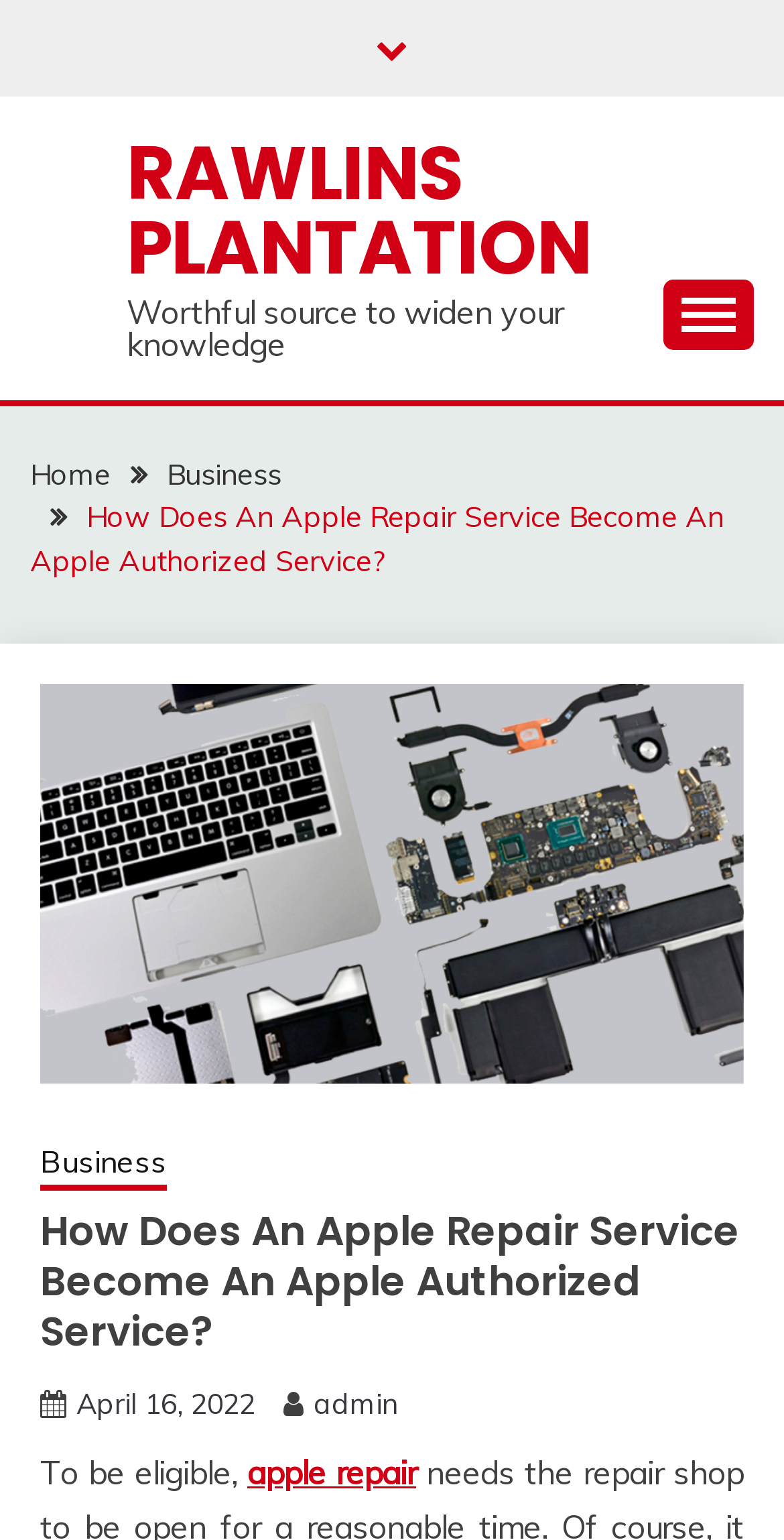Locate the bounding box coordinates of the area to click to fulfill this instruction: "click on RAWLINS PLANTATION". The bounding box should be presented as four float numbers between 0 and 1, in the order [left, top, right, bottom].

[0.162, 0.078, 0.754, 0.194]